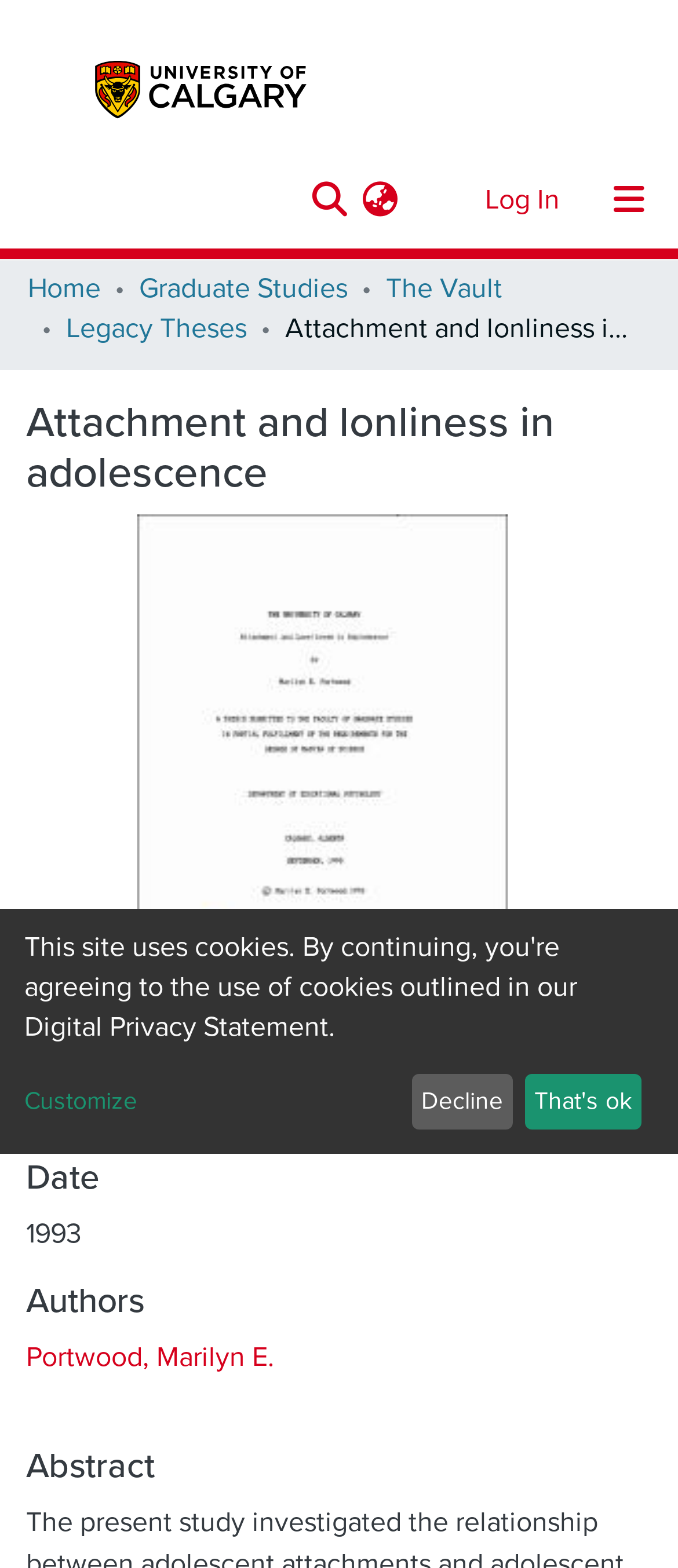Using the image as a reference, answer the following question in as much detail as possible:
What is the file type of the downloadable file?

I found the answer by looking at the link element with the text 'thesis_Portwood_1993.pdf(34.98 MB)'. The '.pdf' extension suggests that the file type is a PDF.